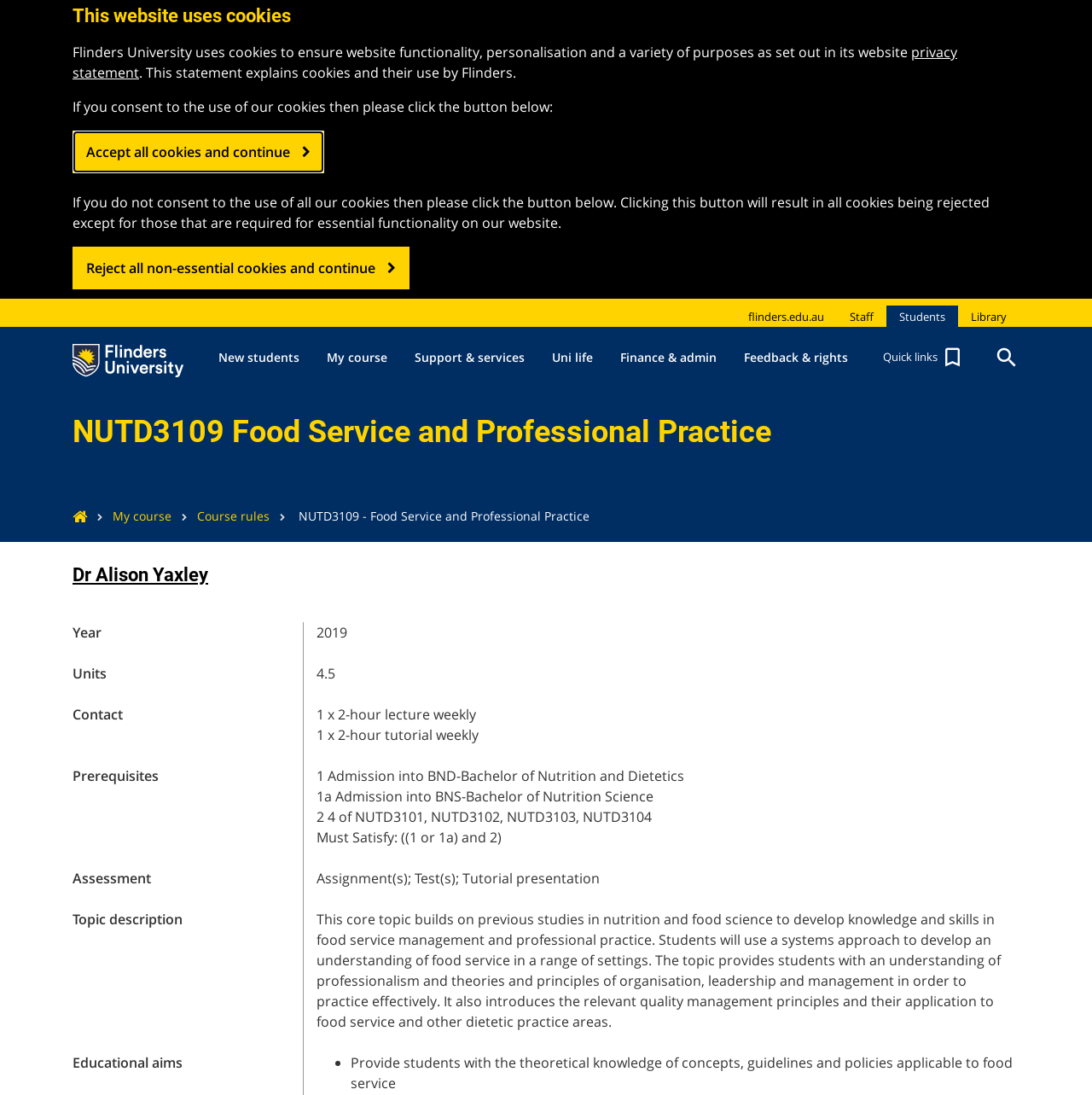What is the name of the university?
Based on the image content, provide your answer in one word or a short phrase.

Flinders University